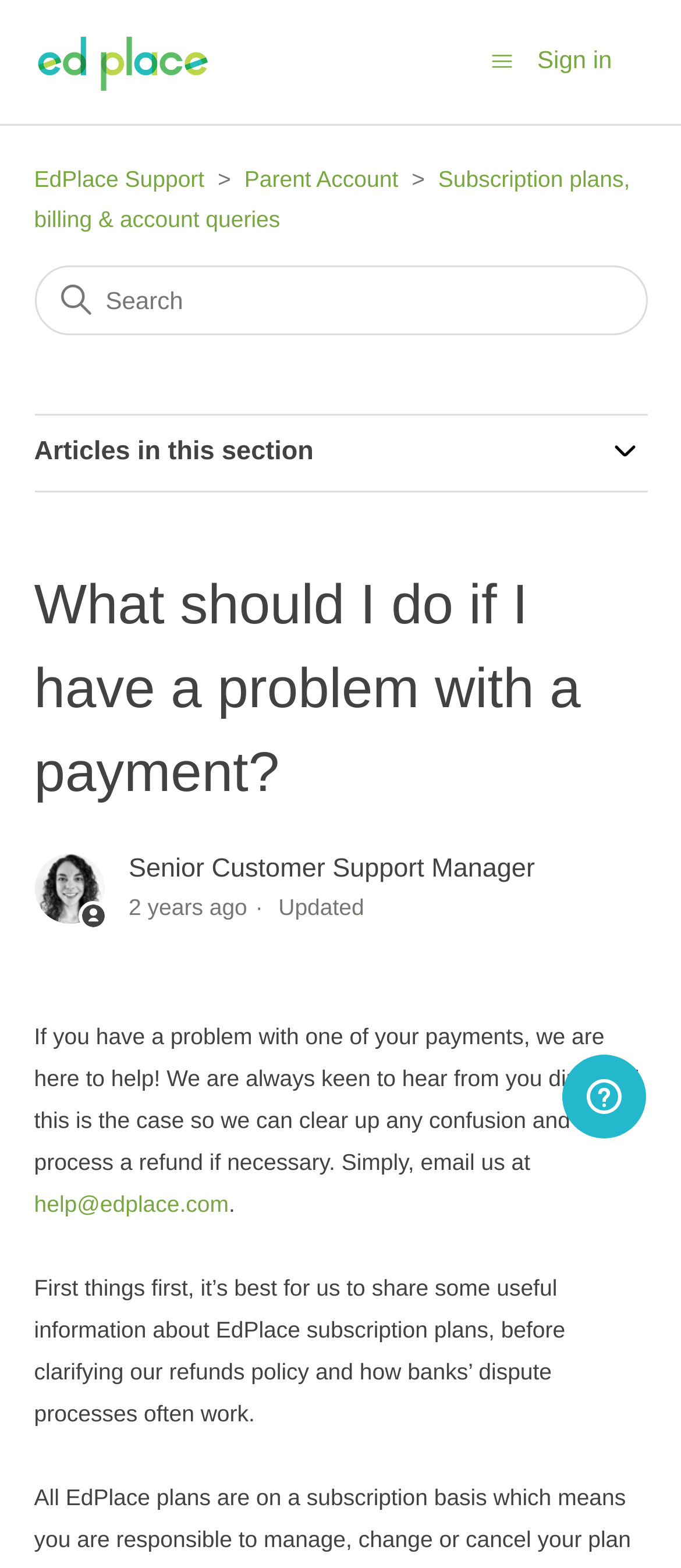Can you provide the bounding box coordinates for the element that should be clicked to implement the instruction: "Toggle navigation menu"?

[0.719, 0.029, 0.753, 0.048]